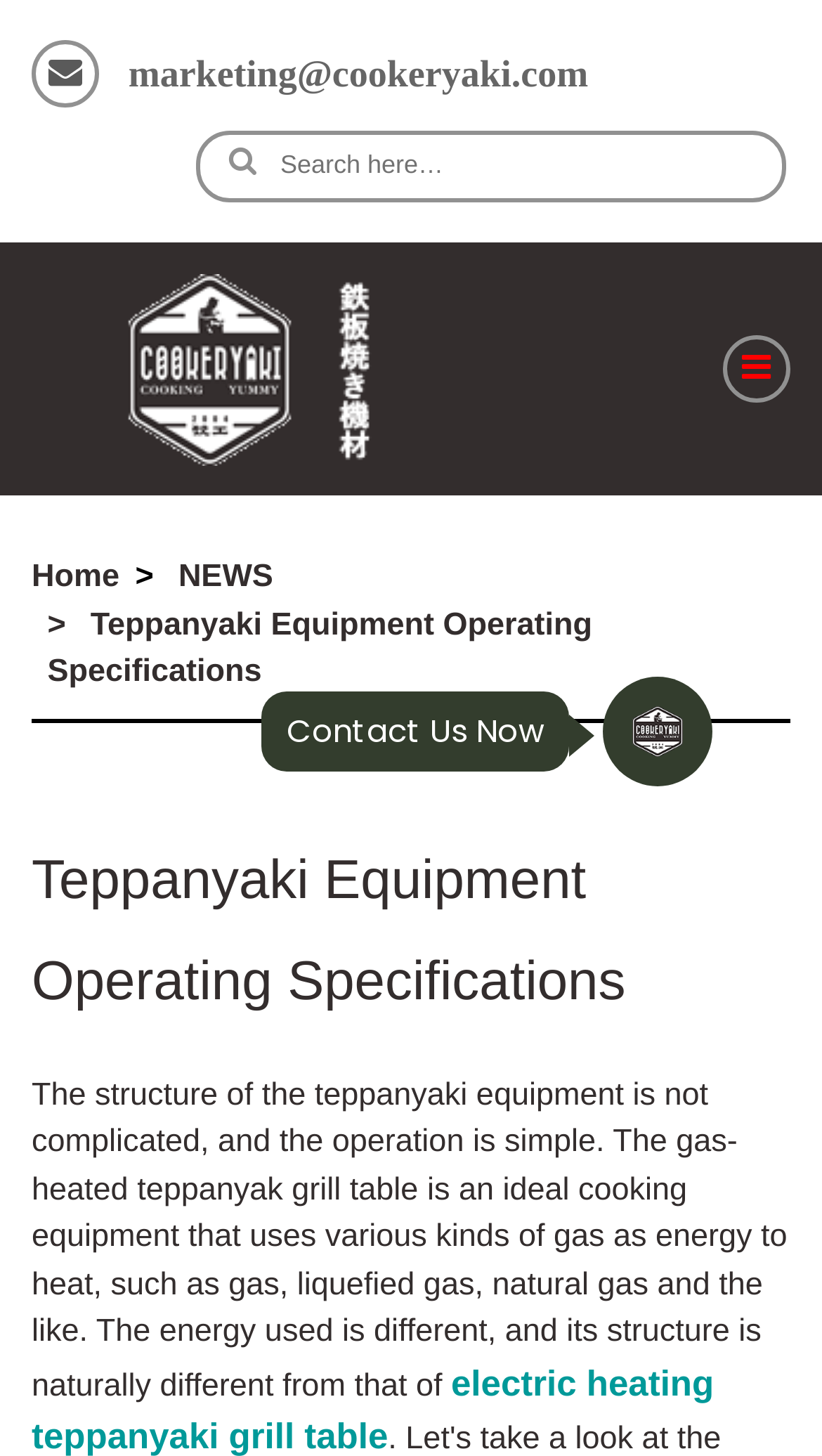With reference to the screenshot, provide a detailed response to the question below:
How many navigation links are there?

I counted the number of links in the navigation menu, which includes 'HOME', 'C-MASTER', 'PRODUCT', 'PROCESS', 'FAQ', 'CASES', and 'COOKERYAKI'.